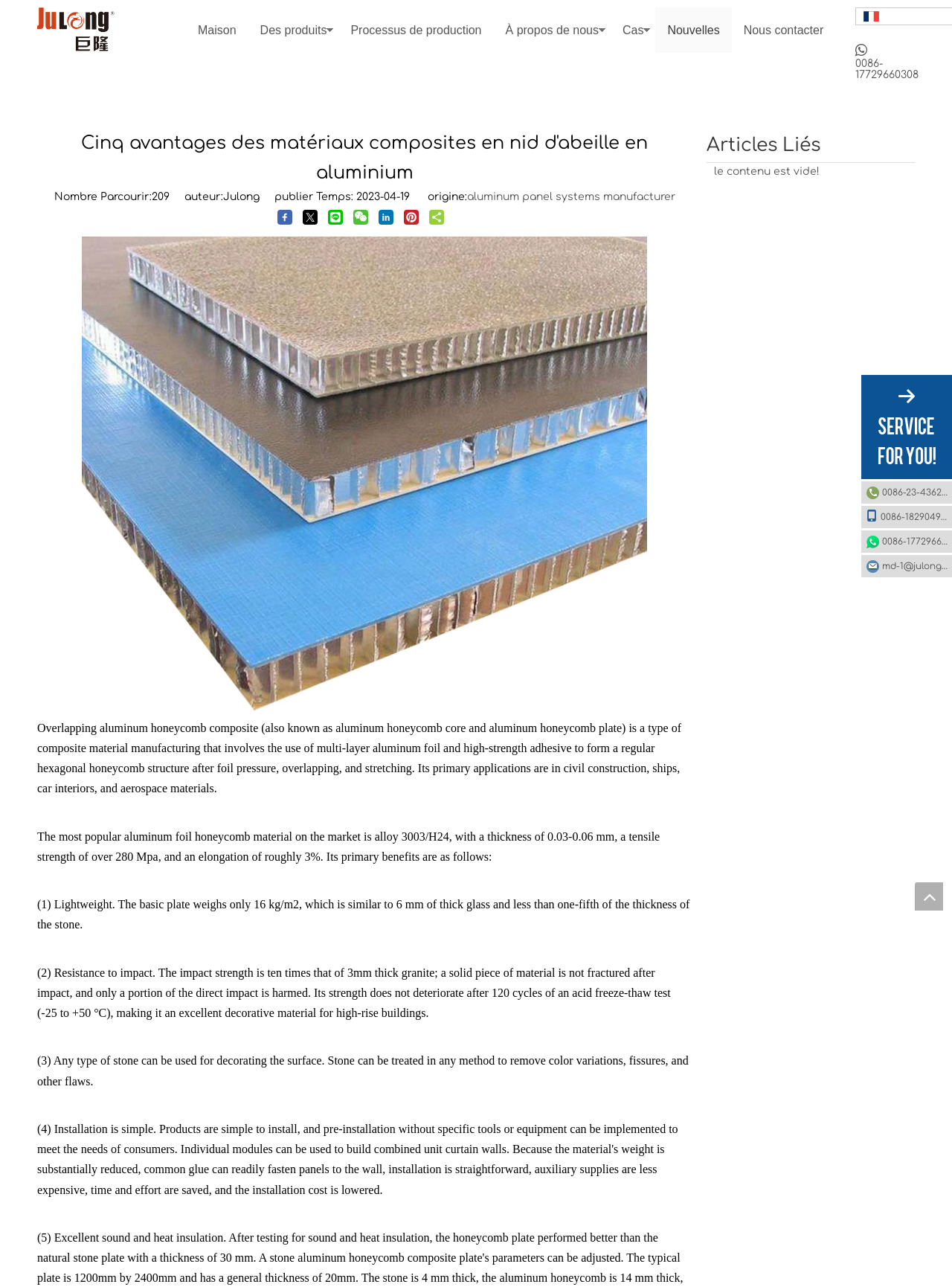Offer a detailed explanation of the webpage layout and contents.

This webpage is about the advantages of aluminum honeycomb composite materials. At the top left, there is a logo image and a navigation menu with links to different sections of the website, including "Maison", "Des produits", "Processus de production", "À propos de nous", "Cas", "Nouvelles", and "Nous contacter". 

To the right of the navigation menu, there is a language selection option with a French flag image and a dropdown arrow. Below the navigation menu, there is a heading that reads "Cinq avantages des matériaux composites en nid d'abeille en aluminium". 

On the left side of the page, there is a large image that takes up most of the width of the page, with a caption that describes the aluminum honeycomb composite material. Below the image, there is a block of text that explains the manufacturing process and primary applications of the material.

The text is divided into sections, with headings and bullet points that highlight the benefits of the material, including its lightweight properties, resistance to impact, ability to be decorated with any type of stone, and excellent sound and heat insulation. 

There are also several social media sharing buttons, including Facebook, Twitter, LinkedIn, and Pinterest, located below the image. 

At the bottom of the page, there is a section titled "Articles Liés" with a message that says "le contenu est vide!", indicating that there is no content available. 

On the right side of the page, there are several contact links and phone numbers, as well as a "top" link that allows users to scroll back to the top of the page.